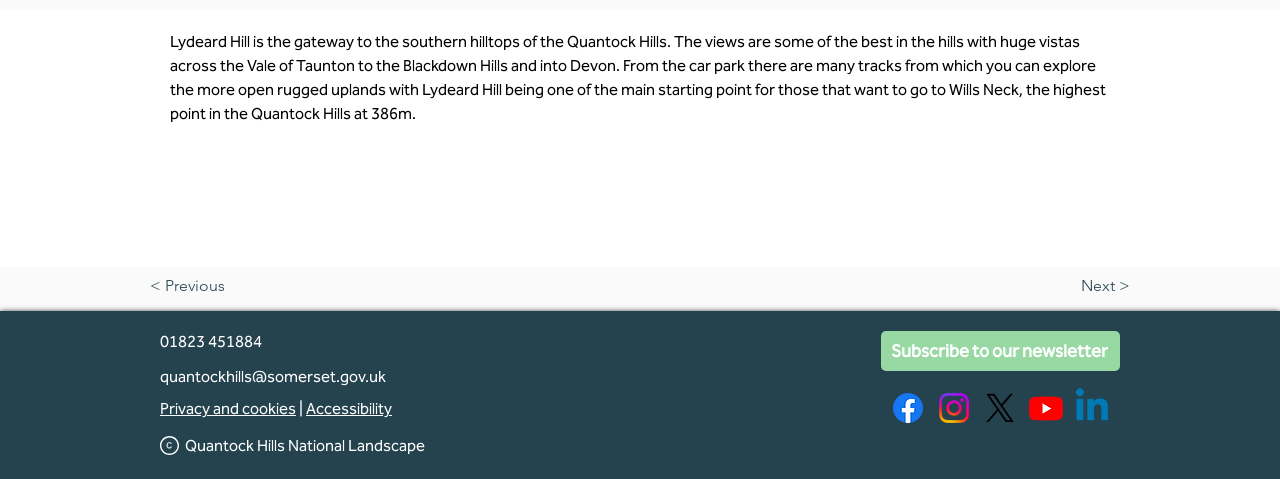Identify and provide the bounding box for the element described by: "Privacy and cookies".

[0.125, 0.834, 0.231, 0.873]